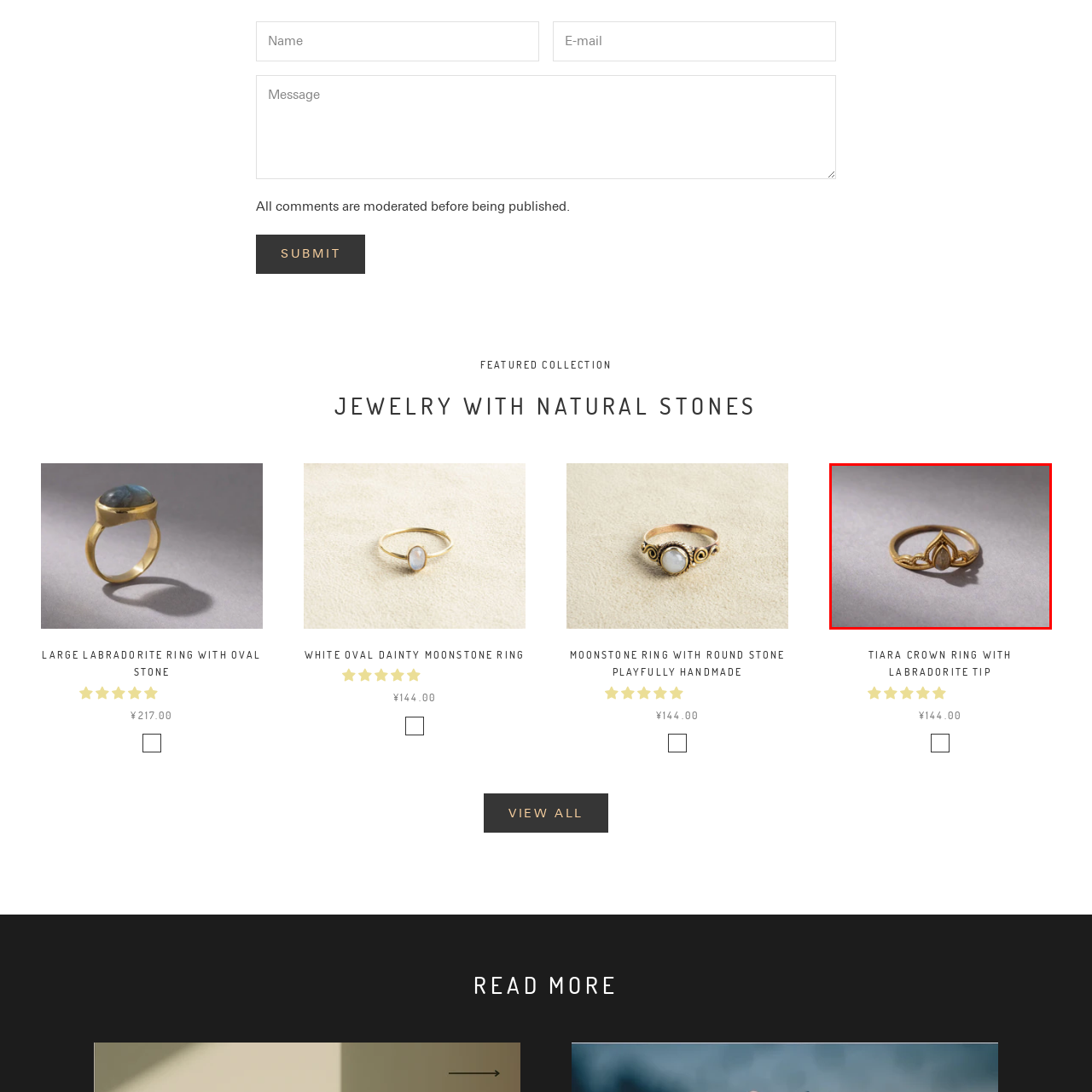Examine the content inside the red boundary in the image and give a detailed response to the following query: What type of stone is at the centerpiece?

The caption describes the centerpiece as being adorned with a 'beautiful labradorite stone', which suggests that the type of stone used is labradorite.